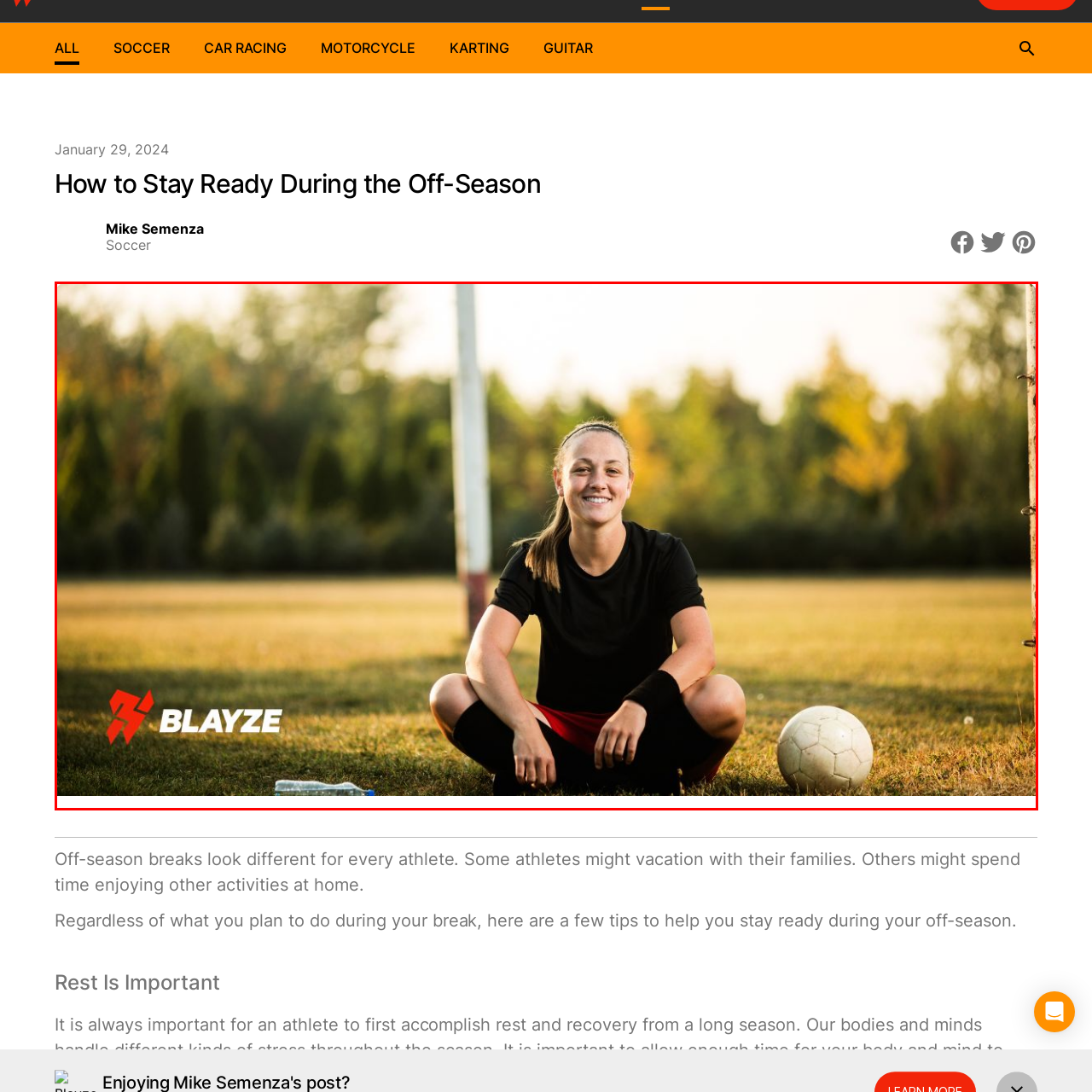Describe in detail what you see in the image highlighted by the red border.

The image captures a young female soccer player sitting on the grass, radiating a sense of relaxation and joy after a training session. She wears a simple black athletic shirt and shorts, with a red accent on her waistband. Her hair is pulled back, highlighting her bright smile, which conveys enthusiasm and determination. Beside her, a white soccer ball rests on the ground, while a blue water bottle sits near her, hinting at the effort she has put into her training. The setting features lush greenery in the background, adding a natural beauty to the scene. The image is branded with the logo "BLAYZE" at the bottom left, suggesting an association with sports and athletic gear, further emphasizing the off-season theme of preparation and self-care for athletes.